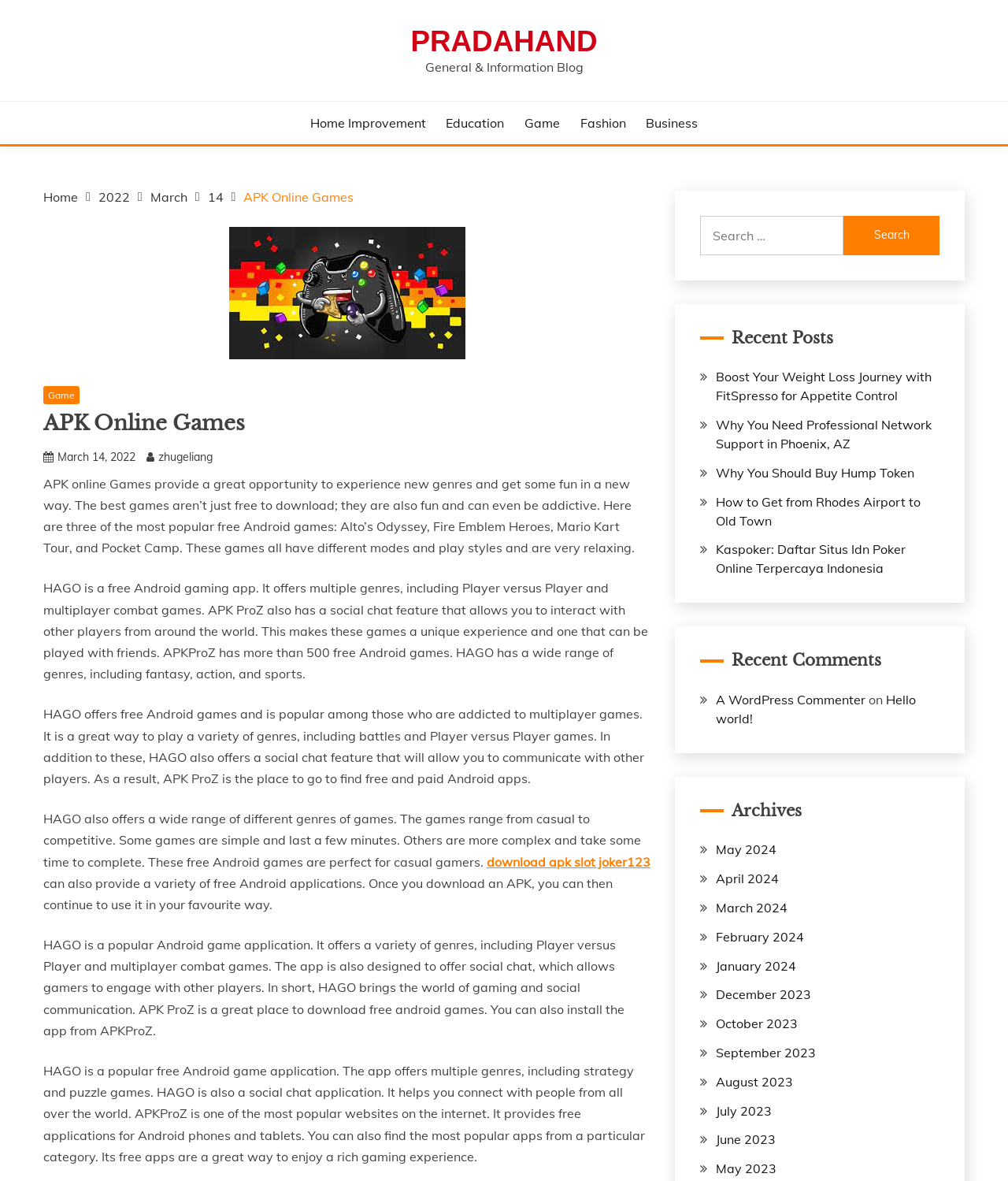Determine the bounding box coordinates for the clickable element to execute this instruction: "Click on the 'Home' link". Provide the coordinates as four float numbers between 0 and 1, i.e., [left, top, right, bottom].

[0.043, 0.16, 0.077, 0.173]